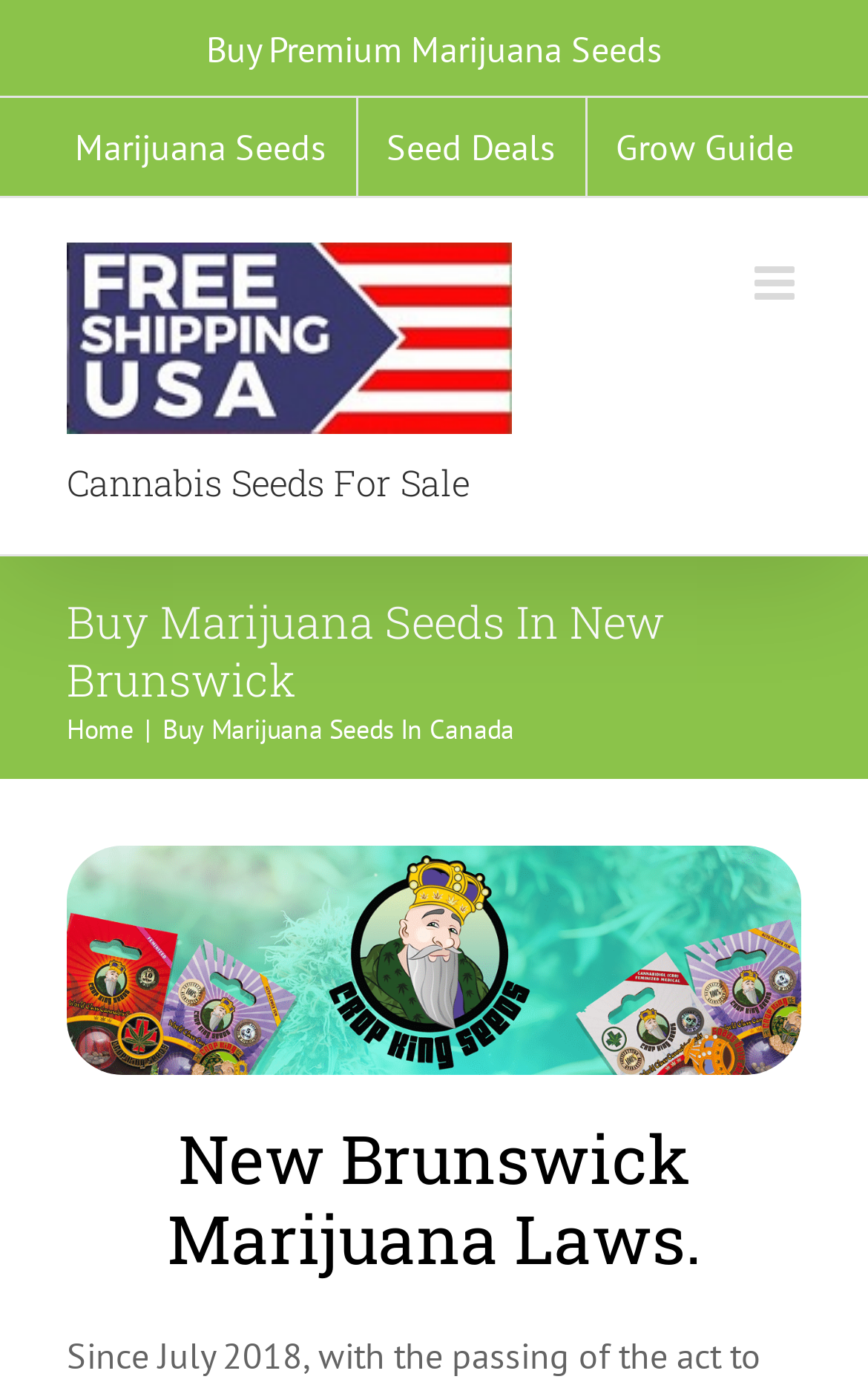What is the purpose of the 'Toggle mobile menu' button?
Give a one-word or short phrase answer based on the image.

To expand or collapse the menu